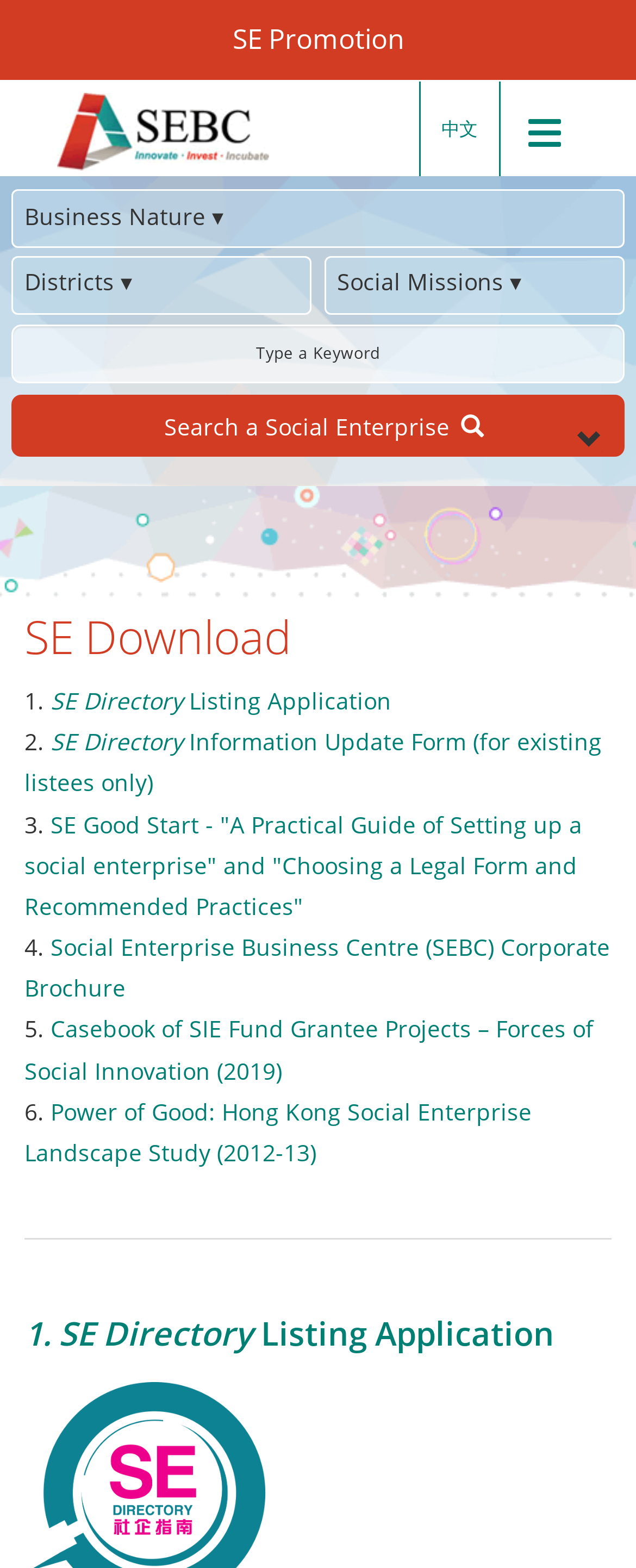Given the element description "SE Promotion" in the screenshot, predict the bounding box coordinates of that UI element.

[0.0, 0.0, 1.0, 0.051]